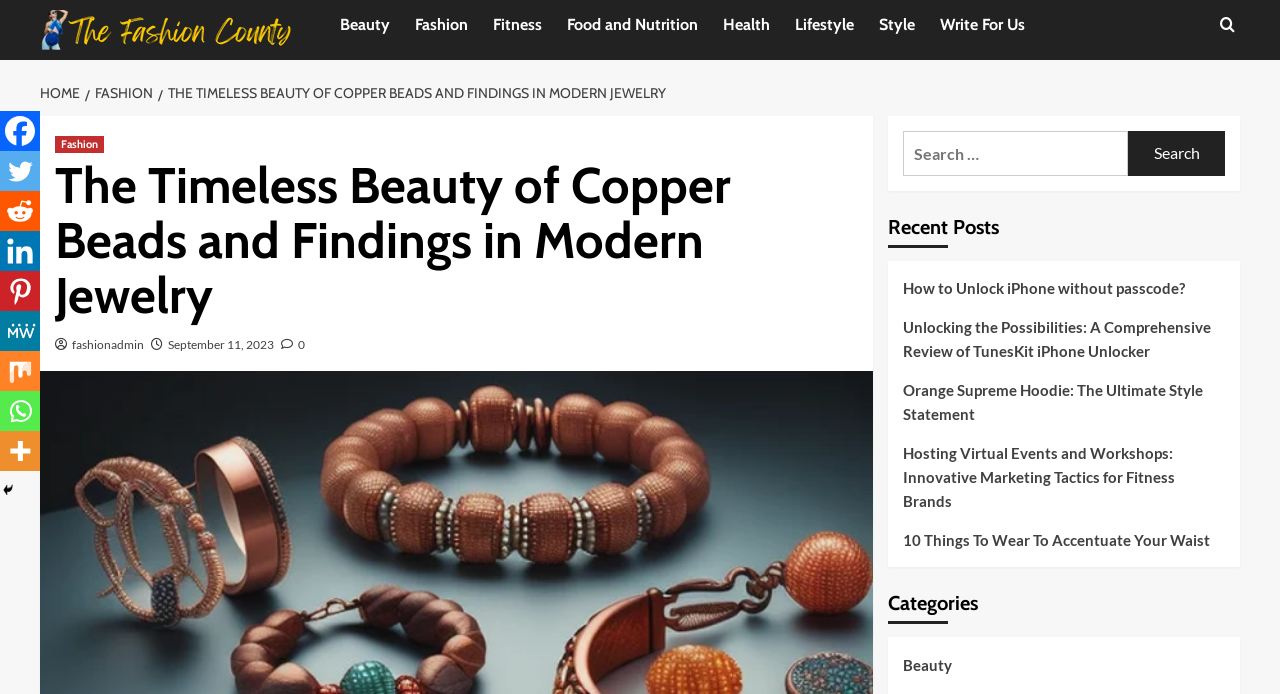What categories are available on the website?
Refer to the image and provide a thorough answer to the question.

The categories are listed as links at the top of the webpage, and they include Beauty, Fashion, Fitness, Food and Nutrition, Health, Lifestyle, and Style.